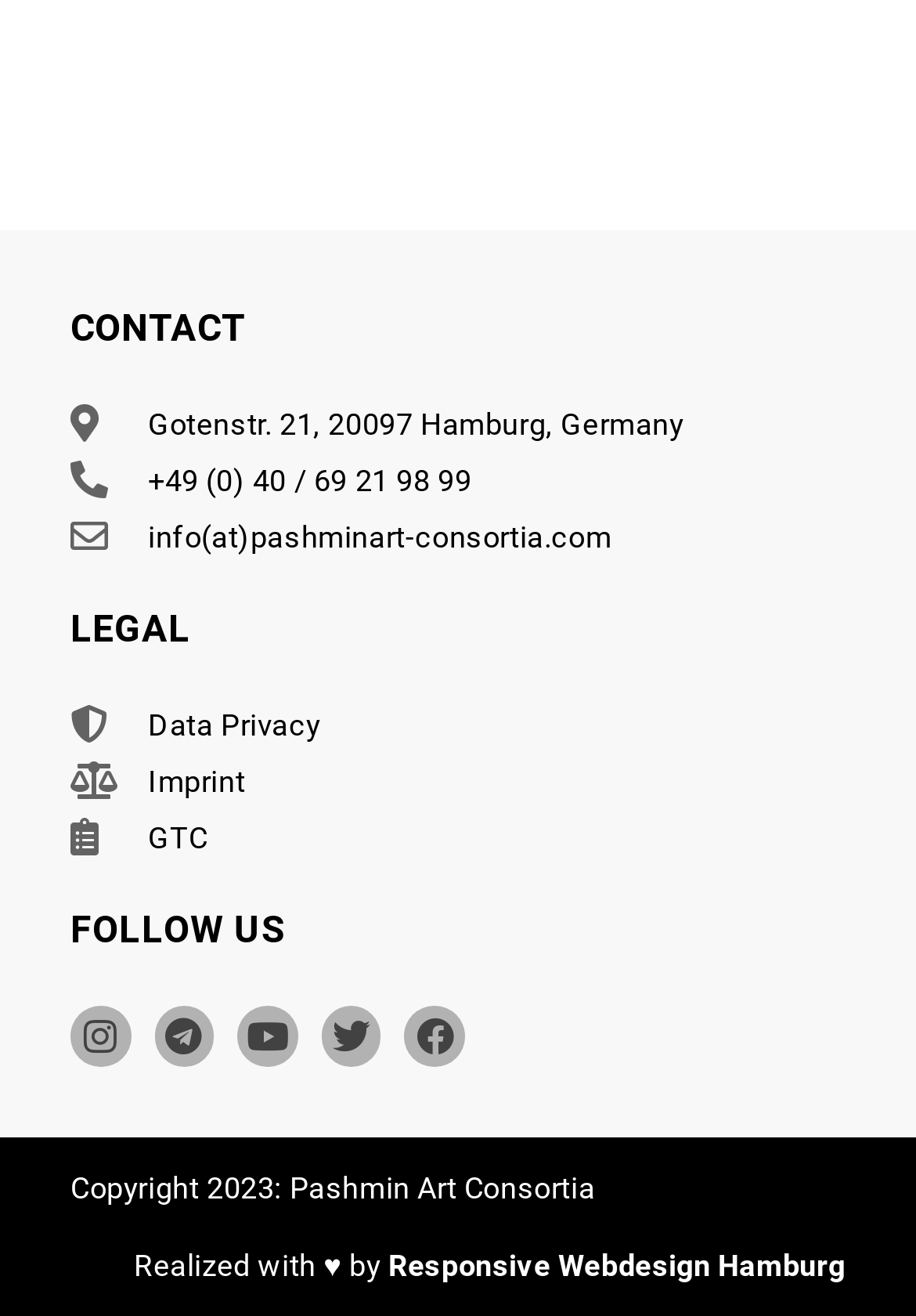What is the year of copyright?
Based on the screenshot, provide a one-word or short-phrase response.

2023